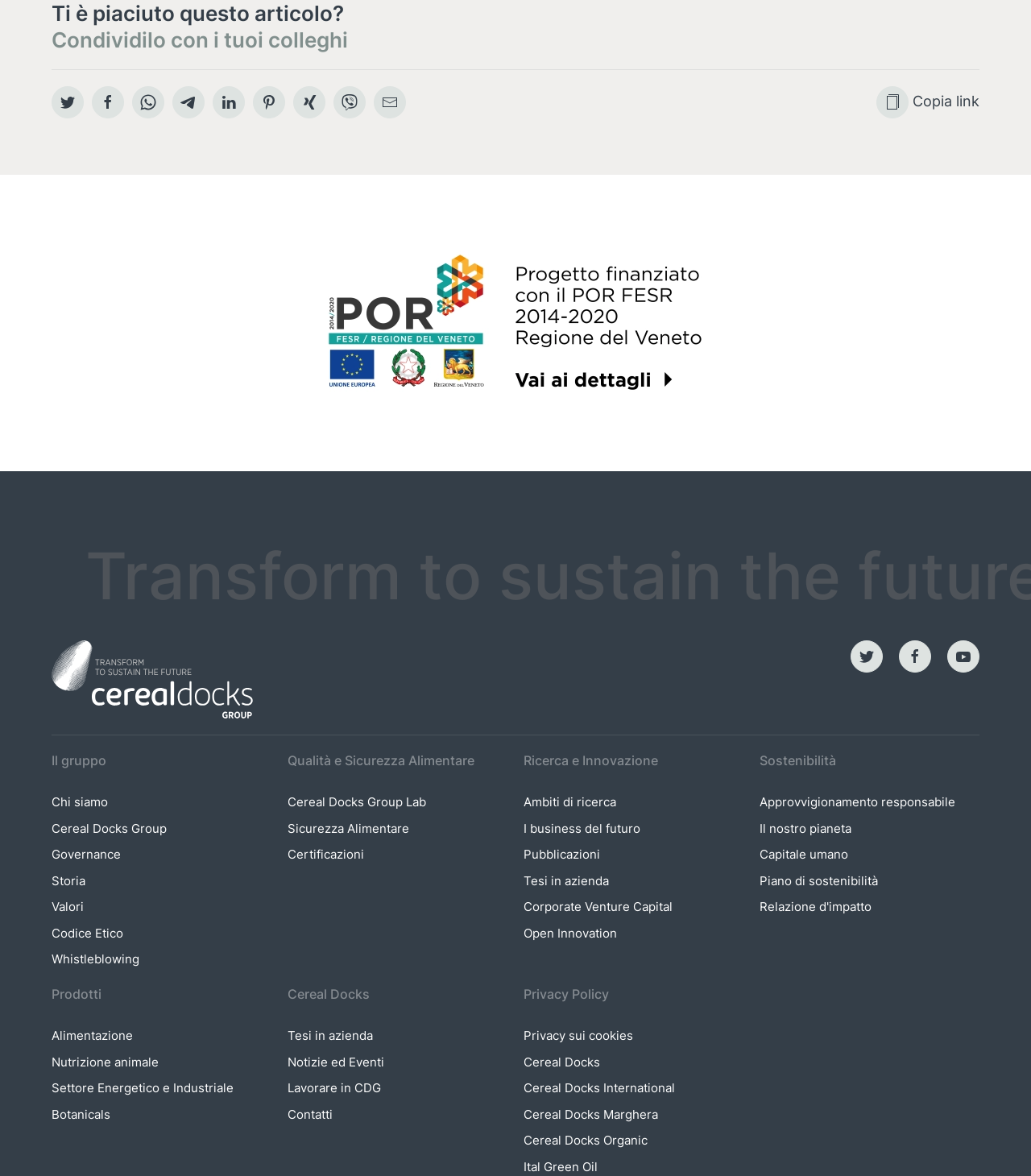Given the element description: "Pubblicazioni", predict the bounding box coordinates of the UI element it refers to, using four float numbers between 0 and 1, i.e., [left, top, right, bottom].

[0.508, 0.72, 0.582, 0.733]